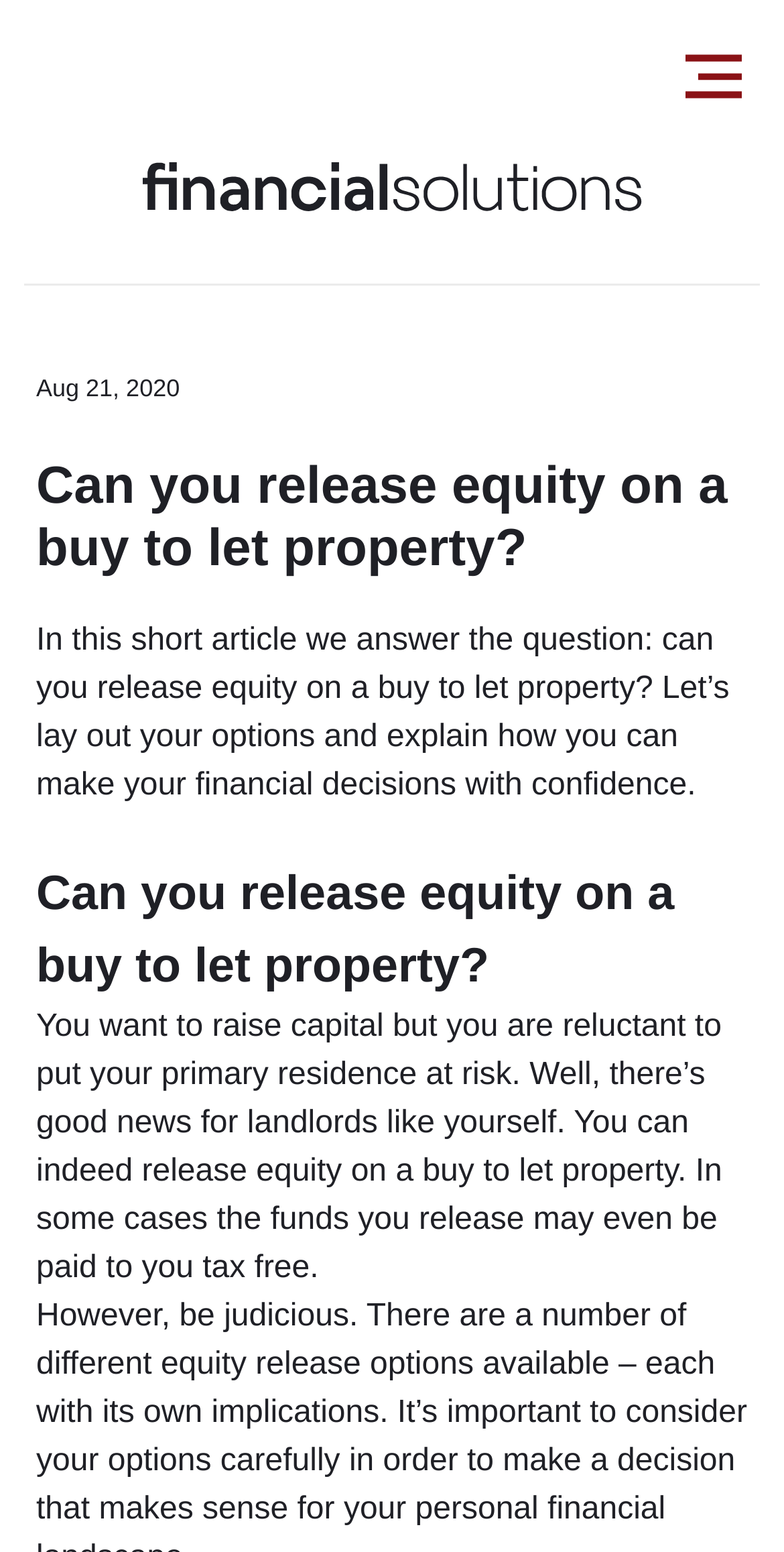What is the purpose of releasing equity on a buy to let property?
Identify the answer in the screenshot and reply with a single word or phrase.

Raise capital